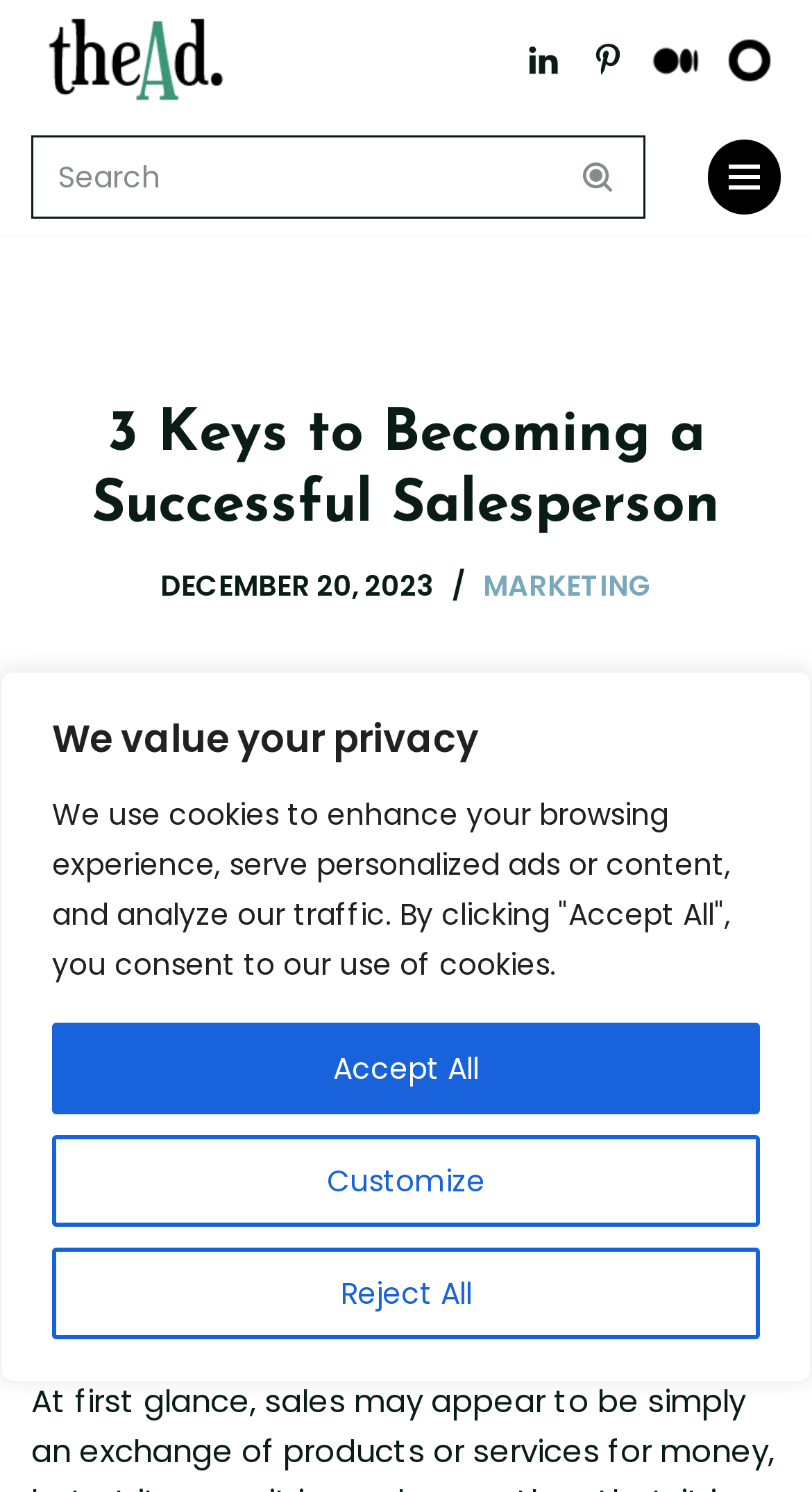Respond to the following question using a concise word or phrase: 
What is the category of the article?

MARKETING